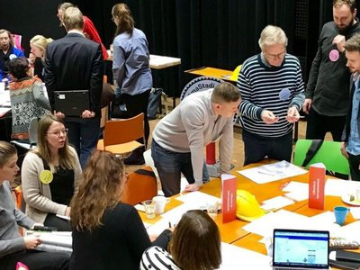What is the purpose of the laptops and printed materials?
Provide a fully detailed and comprehensive answer to the question.

The laptops and printed materials scattered across the tables indicate a brainstorming session, likely aimed at community engagement or social initiatives, possibly related to Helsinki's participatory budgeting or community enhancement efforts.